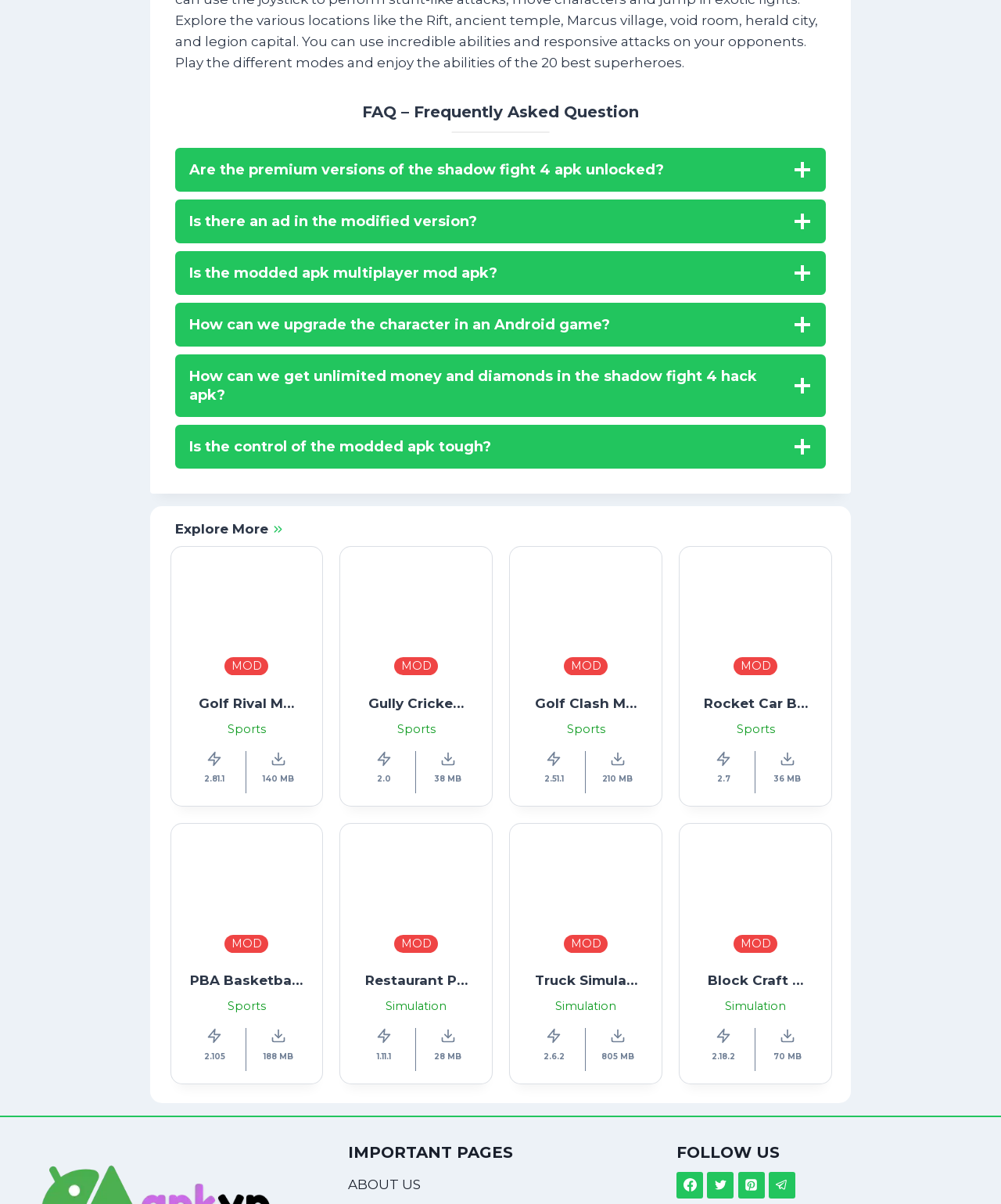Please provide a detailed answer to the question below based on the screenshot: 
What is the name of the first FAQ question?

The first FAQ question can be found by looking at the button with the text 'Are the premium versions of the shadow fight 4 apk unlocked?'.